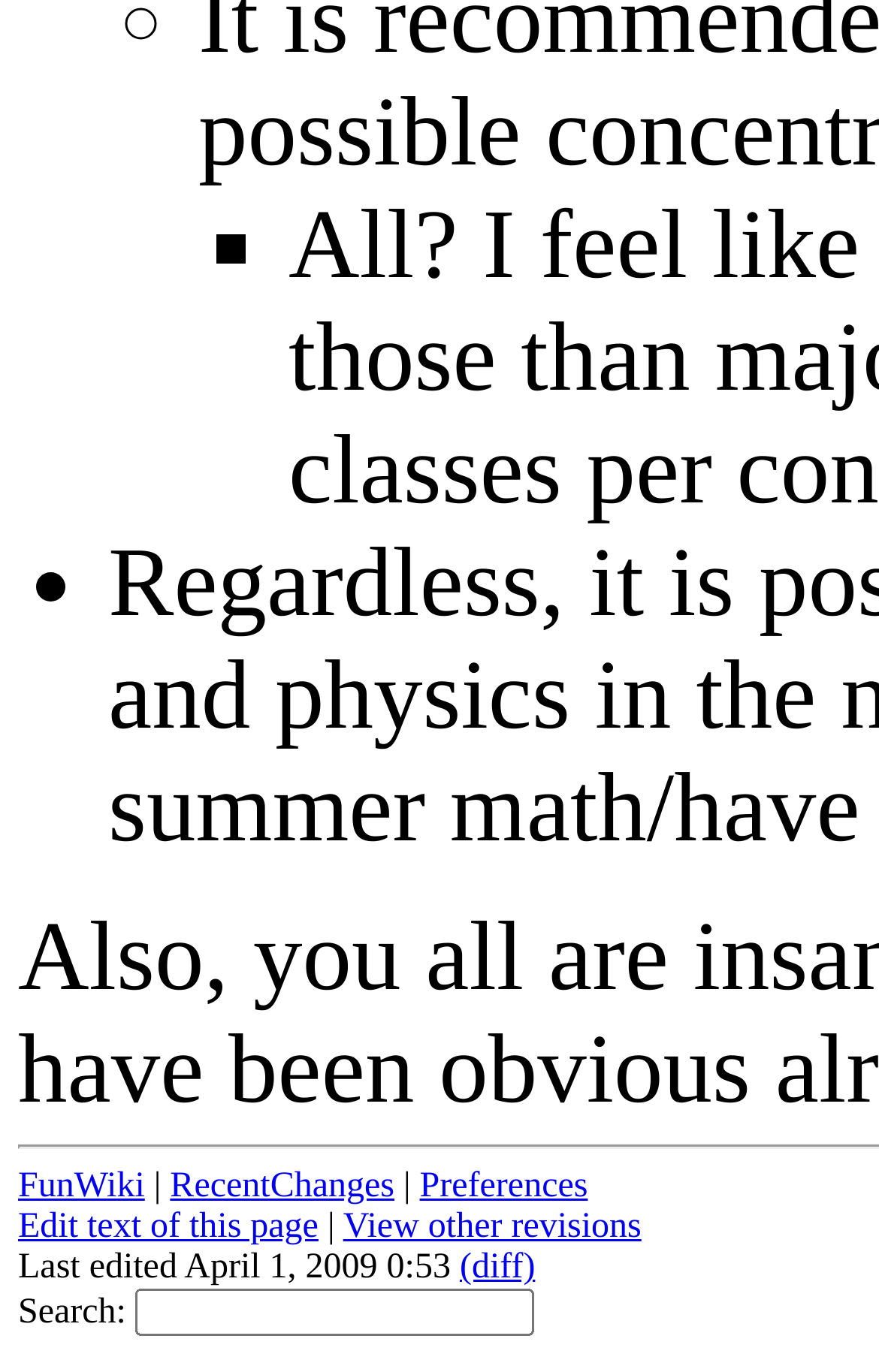Please determine the bounding box coordinates for the element with the description: "Edit text of this page".

[0.021, 0.881, 0.362, 0.909]